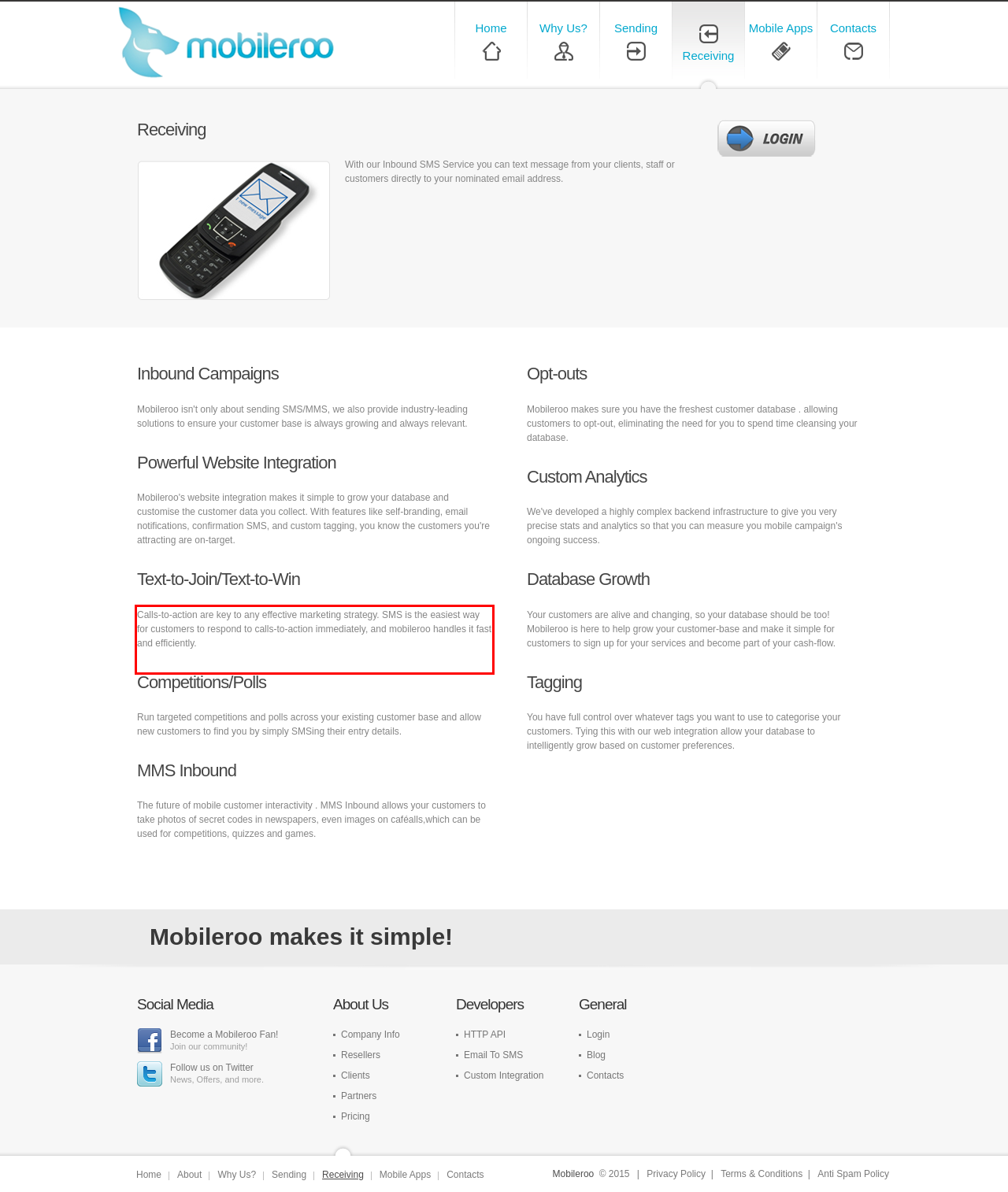Please look at the webpage screenshot and extract the text enclosed by the red bounding box.

Calls-to-action are key to any effective marketing strategy. SMS is the easiest way for customers to respond to calls-to-action immediately, and mobileroo handles it fast and efficiently.